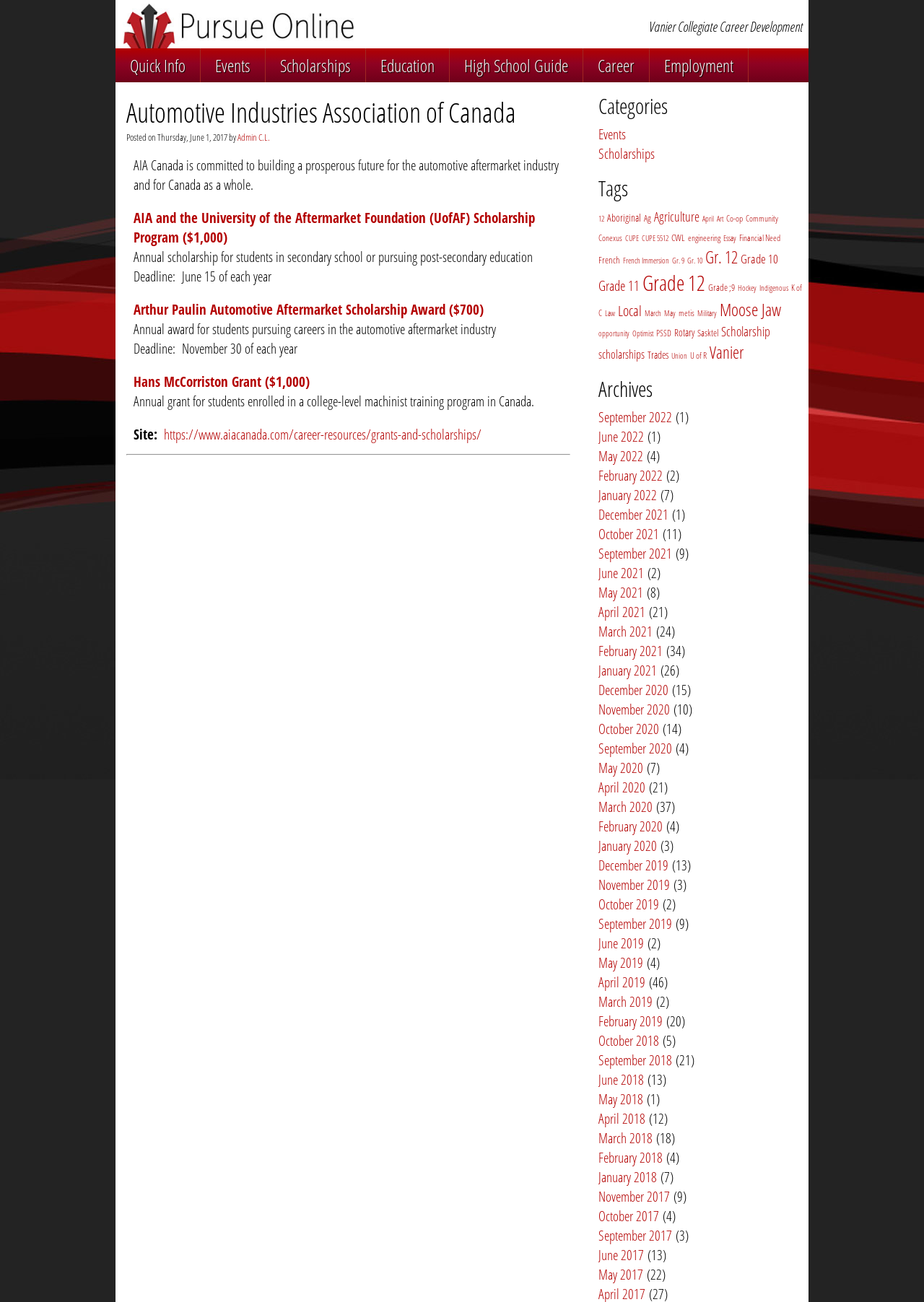Could you locate the bounding box coordinates for the section that should be clicked to accomplish this task: "View the 'Automotive Industries Association of Canada' page".

[0.137, 0.067, 0.617, 0.1]